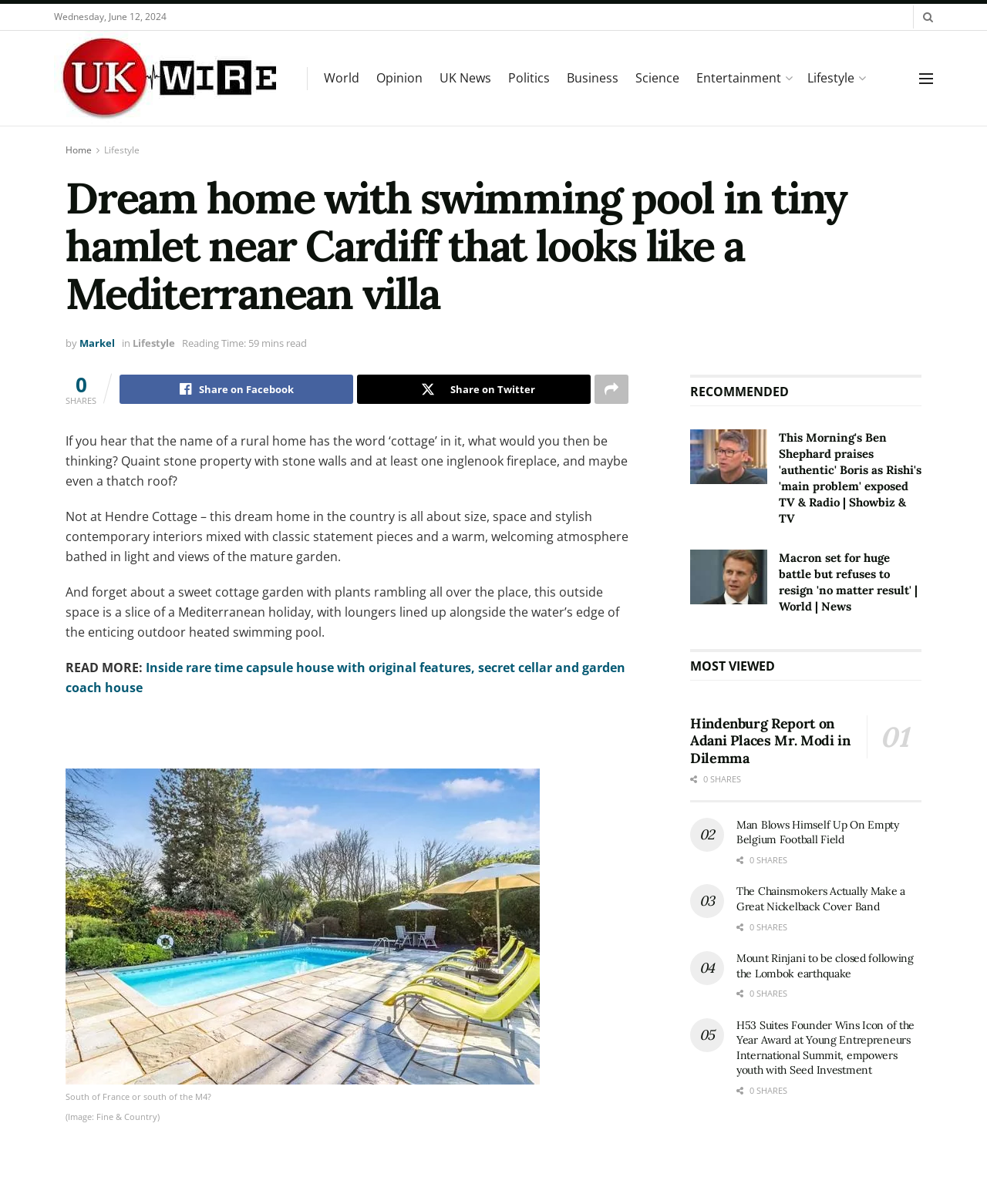Elaborate on the different components and information displayed on the webpage.

This webpage appears to be a news article about a luxurious rural home in Wales, featuring a swimming pool and Mediterranean-inspired design. At the top of the page, there is a date "Wednesday, June 12, 2024" and a series of links to different news categories, including World, Opinion, UK News, Politics, Business, Science, Entertainment, and Lifestyle.

Below the news categories, there is a large heading that reads "Dream home with swimming pool in tiny hamlet near Cardiff that looks like a Mediterranean villa UK WIRE". This is followed by a byline and a link to the author's name, Markel.

The main content of the article is divided into several paragraphs, which describe the features of the luxurious home, including its size, stylish contemporary interiors, and mature garden. The article also mentions that the home has a heated outdoor swimming pool, which is a rare feature in rural Wales.

There are several images on the page, including a large image of the home's exterior and a smaller image of a Twitter icon. There is also a figure caption that reads "South of France or south of the M4?" and an image credit "(Image: Fine & Country)".

In the middle of the page, there is a section titled "RECOMMENDED" that features several news articles, each with a heading, a brief summary, and an image. These articles appear to be related to entertainment and politics.

At the bottom of the page, there are several more news articles, each with a heading, a brief summary, and an image. These articles appear to be related to various topics, including politics, entertainment, and lifestyle. There are also several social media links, including Facebook, Twitter, and LinkedIn, which allow users to share the articles.